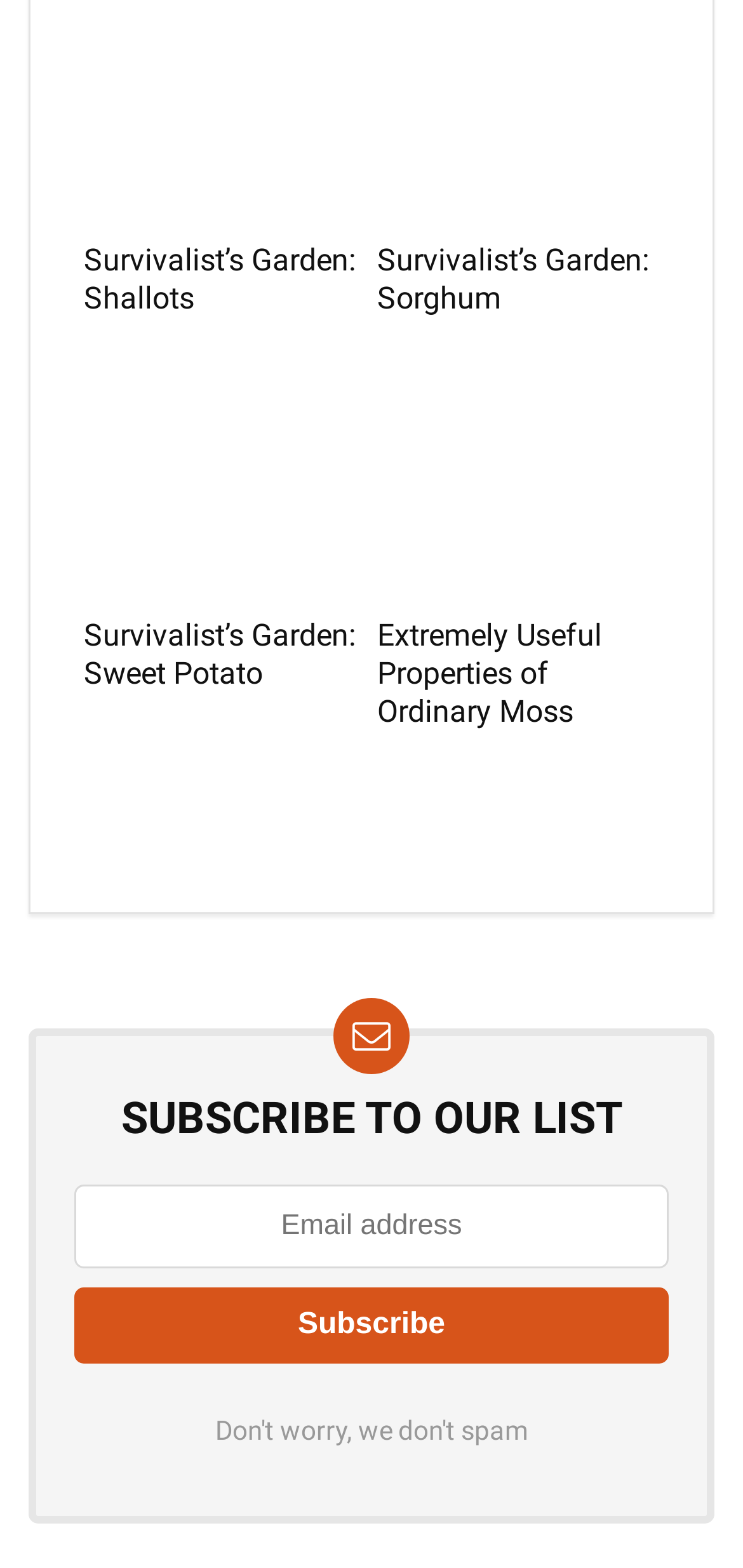Find the bounding box coordinates of the clickable area required to complete the following action: "Click the link to learn about Survivalist’s Garden: Shallots".

[0.113, 0.154, 0.48, 0.202]